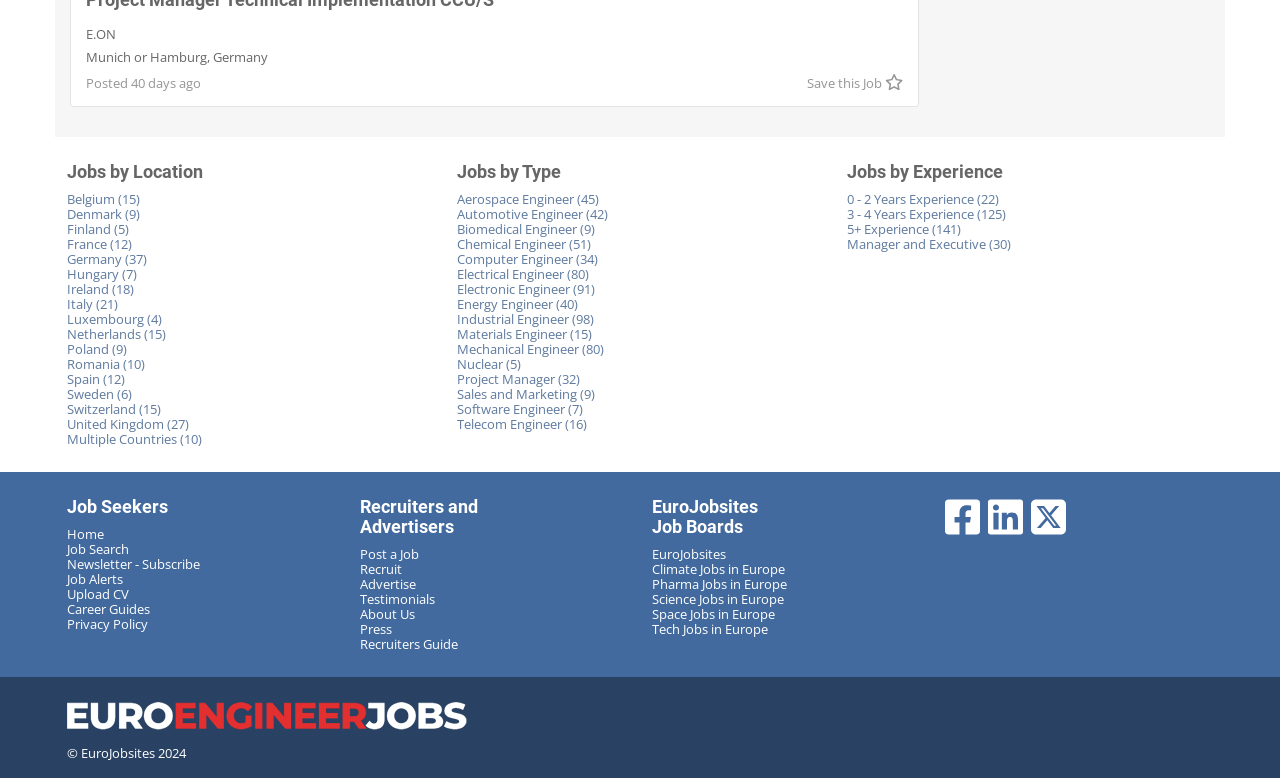Could you specify the bounding box coordinates for the clickable section to complete the following instruction: "Search for jobs in Germany"?

[0.052, 0.321, 0.115, 0.344]